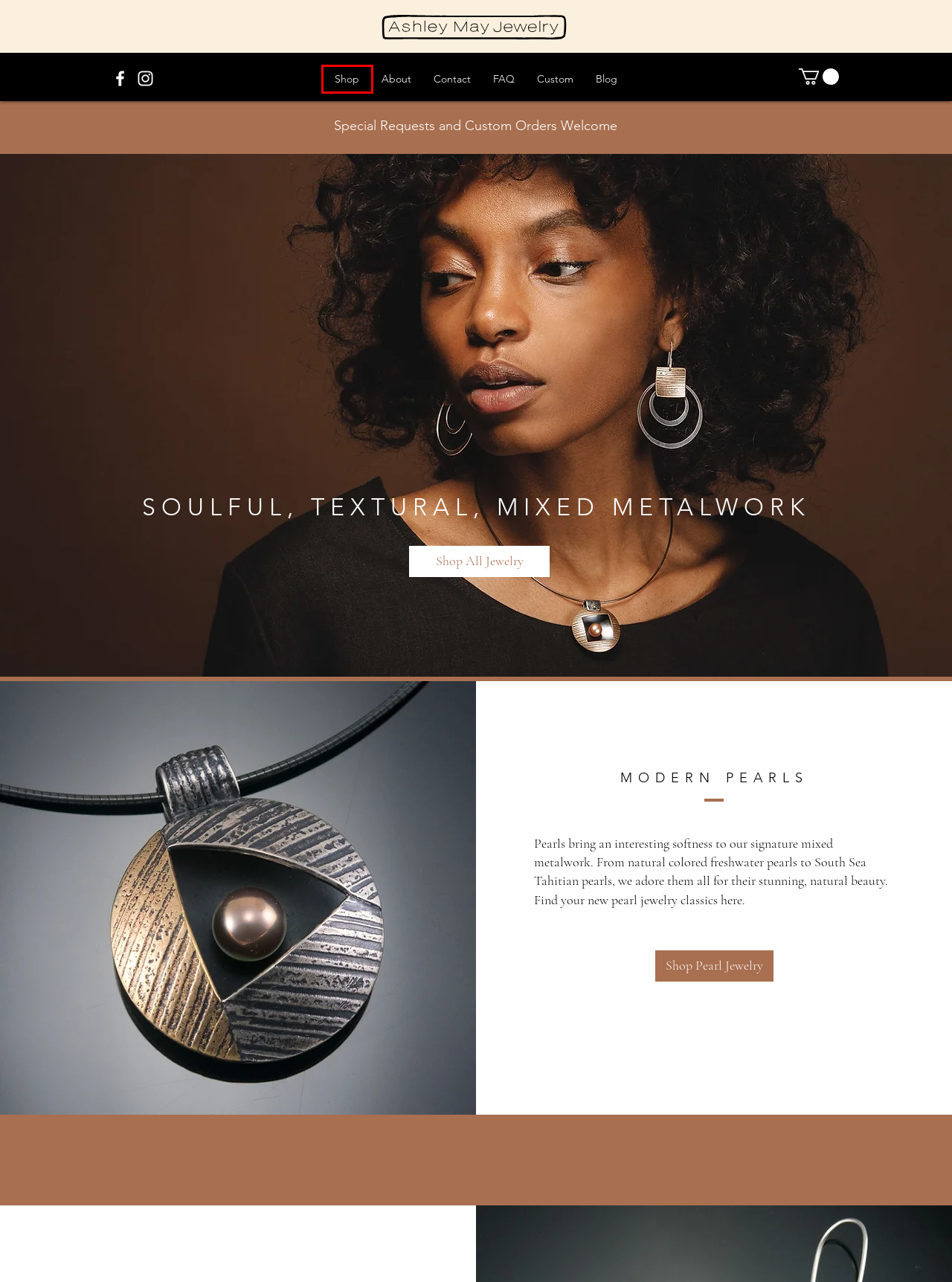You see a screenshot of a webpage with a red bounding box surrounding an element. Pick the webpage description that most accurately represents the new webpage after interacting with the element in the red bounding box. The options are:
A. About | Ashleymayjewelry | Portland Oregon Artist | Women Owned Buisness
B. Pearls | Ashleymayjewelry
C. Blog | Ashleymayjewelry
D. Contact | Ashley May Jewelry | Book an Appointment | Visit Us
E. Custom | Ashleymayjewelry
F. Shop | Ashleymayjewelry
G. Stockists | Ashleymayjewelry
H. FAQ | Ashley May Jewelry | Jewelry Care

F